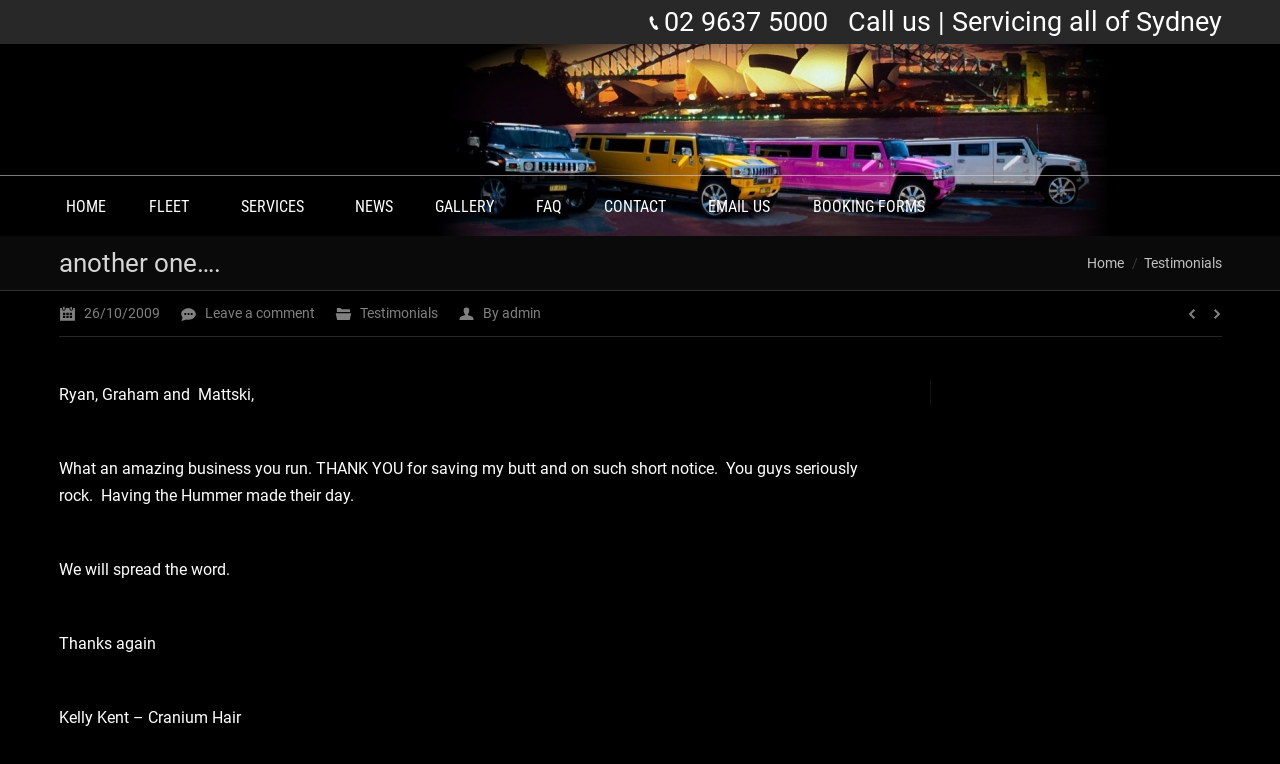Determine the bounding box coordinates for the clickable element to execute this instruction: "View the gallery". Provide the coordinates as four float numbers between 0 and 1, i.e., [left, top, right, bottom].

[0.331, 0.248, 0.395, 0.294]